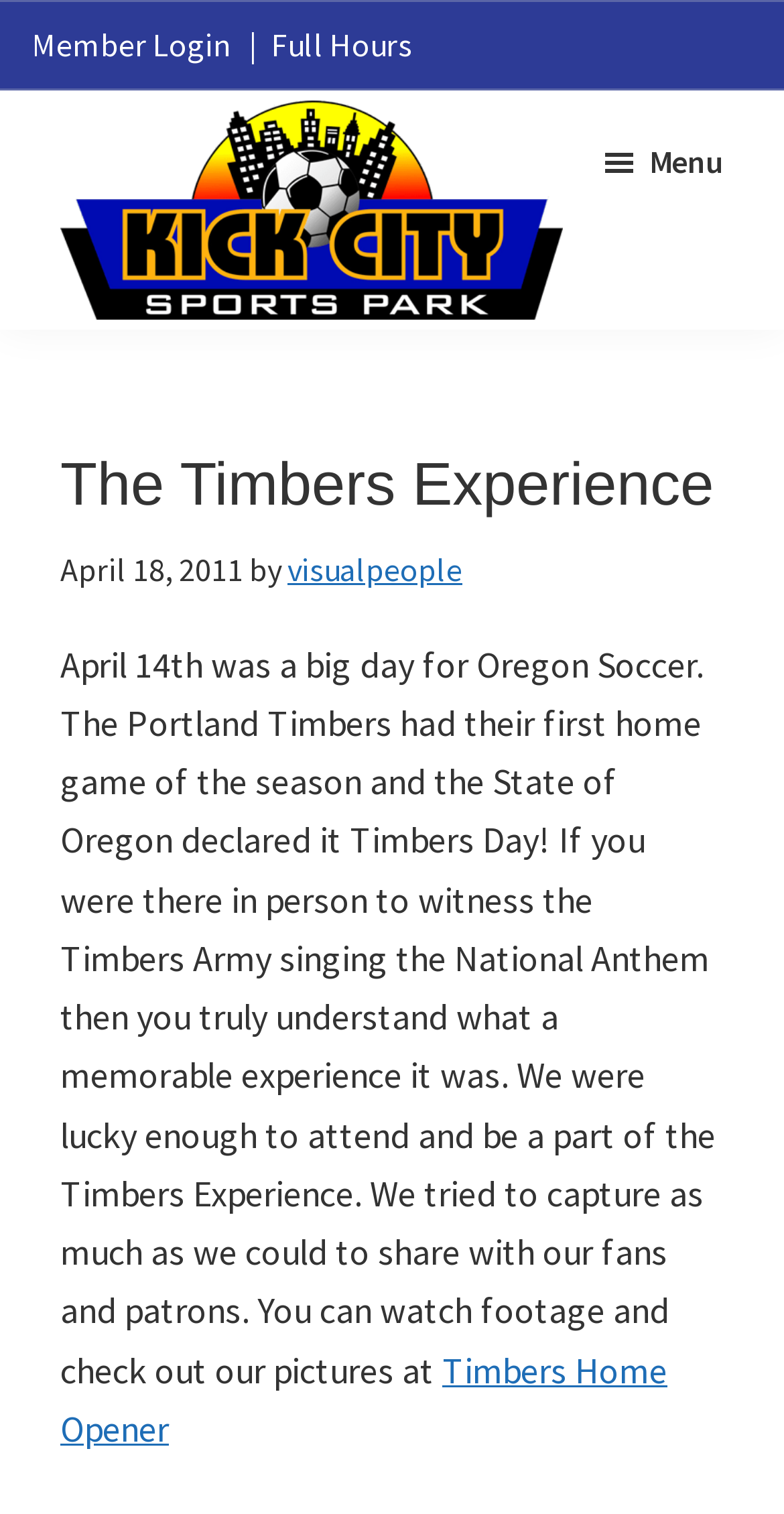Deliver a detailed narrative of the webpage's visual and textual elements.

The webpage is about the Timbers Experience, specifically the Portland Timbers' first home game of the season and the State of Oregon declaring it Timbers Day. At the top left corner, there is a link to skip to the main content. Next to it, there is a link to member login, followed by a separator and a link to full hours. 

On the top center, there is a prominent link to Kick City Sports Park, accompanied by an image with the same name. Below this, there is a static text stating "Soccer in Eugene and Springfield". 

On the top right corner, there is a menu button with a hamburger icon. When expanded, it reveals a header section with a heading "The Timbers Experience" and a time stamp "April 18, 2011". Below this, there is a static text describing the event, mentioning the Portland Timbers' first home game and the State of Oregon declaring it Timbers Day. The text also invites readers to watch footage and check out pictures of the event. 

There is a link to "Timbers Home Opener" at the bottom of the page. Overall, the webpage has a total of 5 links, 1 image, 1 button, and several static texts.